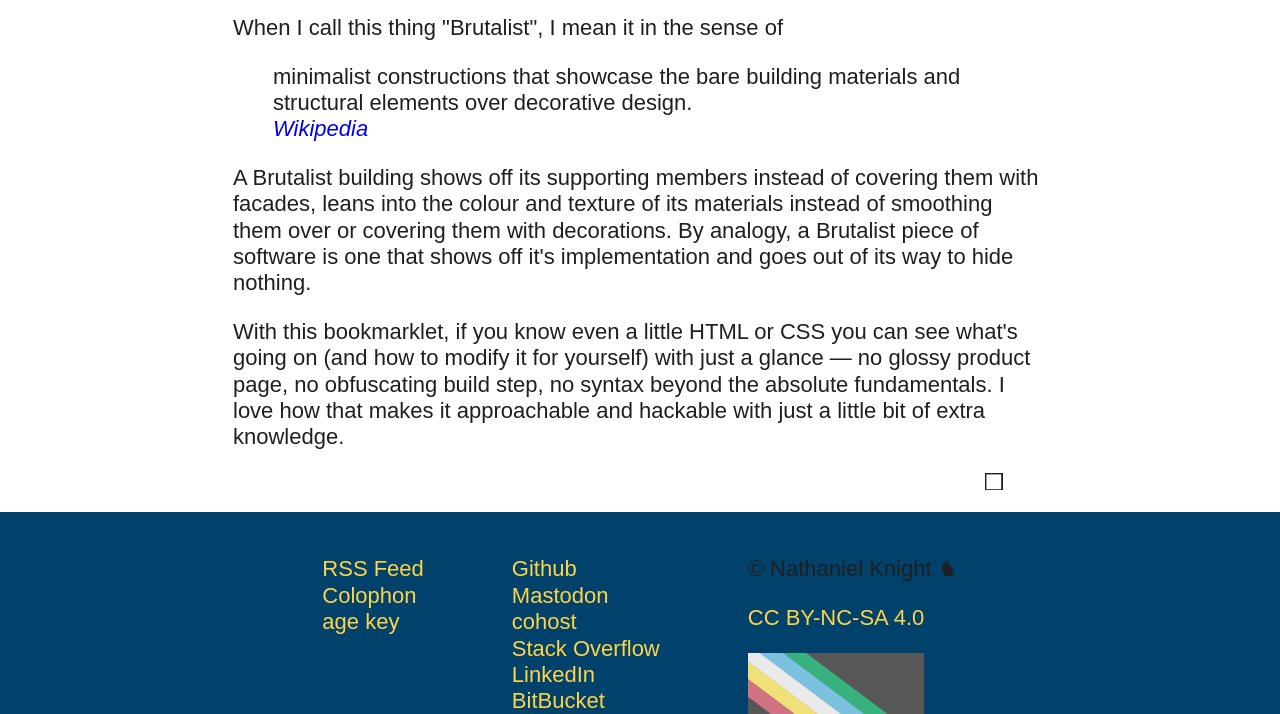Find the bounding box coordinates of the clickable area that will achieve the following instruction: "check copyright information".

[0.584, 0.847, 0.722, 0.882]